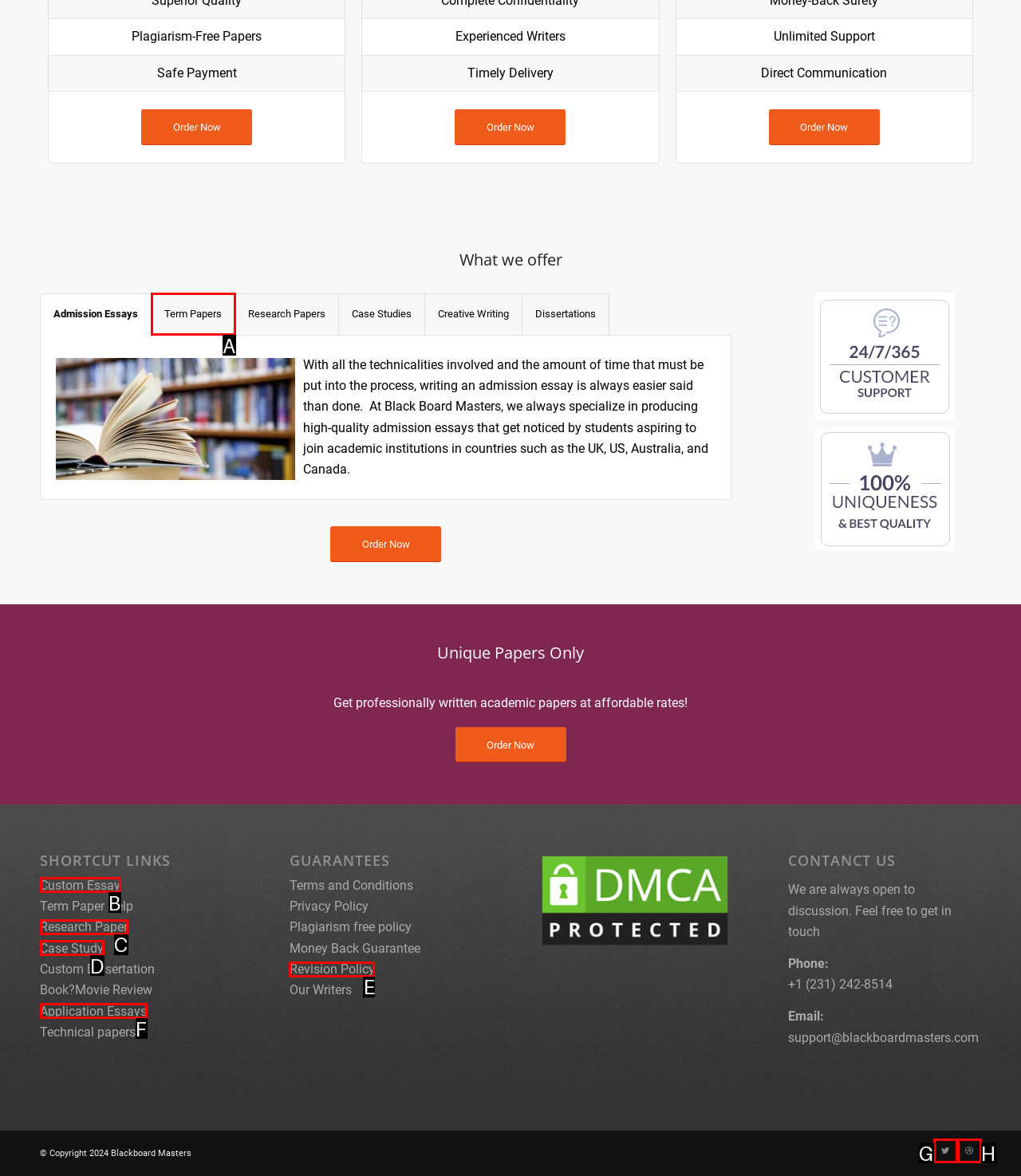Find the option that fits the given description: Term Papers
Answer with the letter representing the correct choice directly.

A